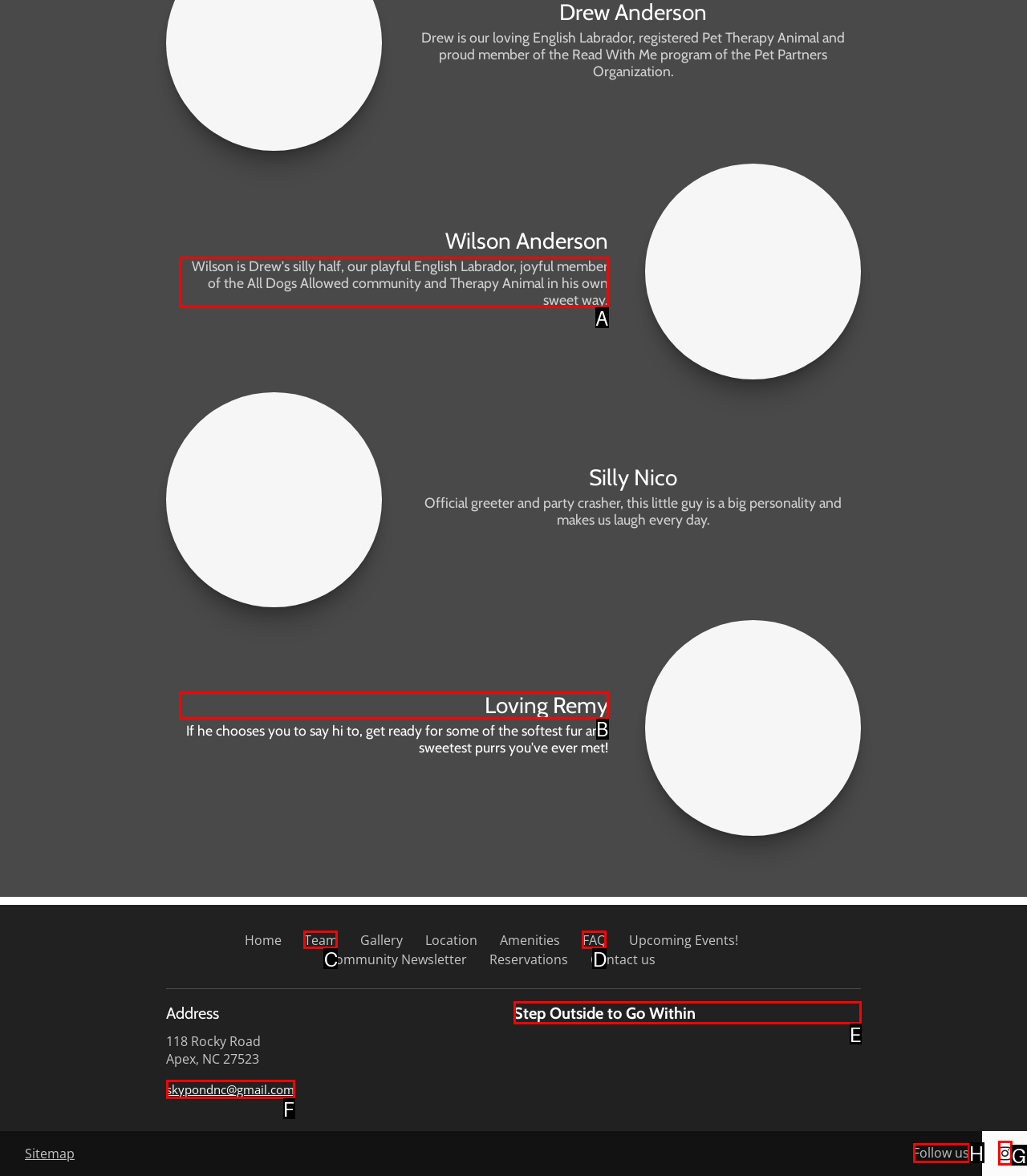Choose the option that aligns with the description: aria-label="Social link Instagram"
Respond with the letter of the chosen option directly.

G